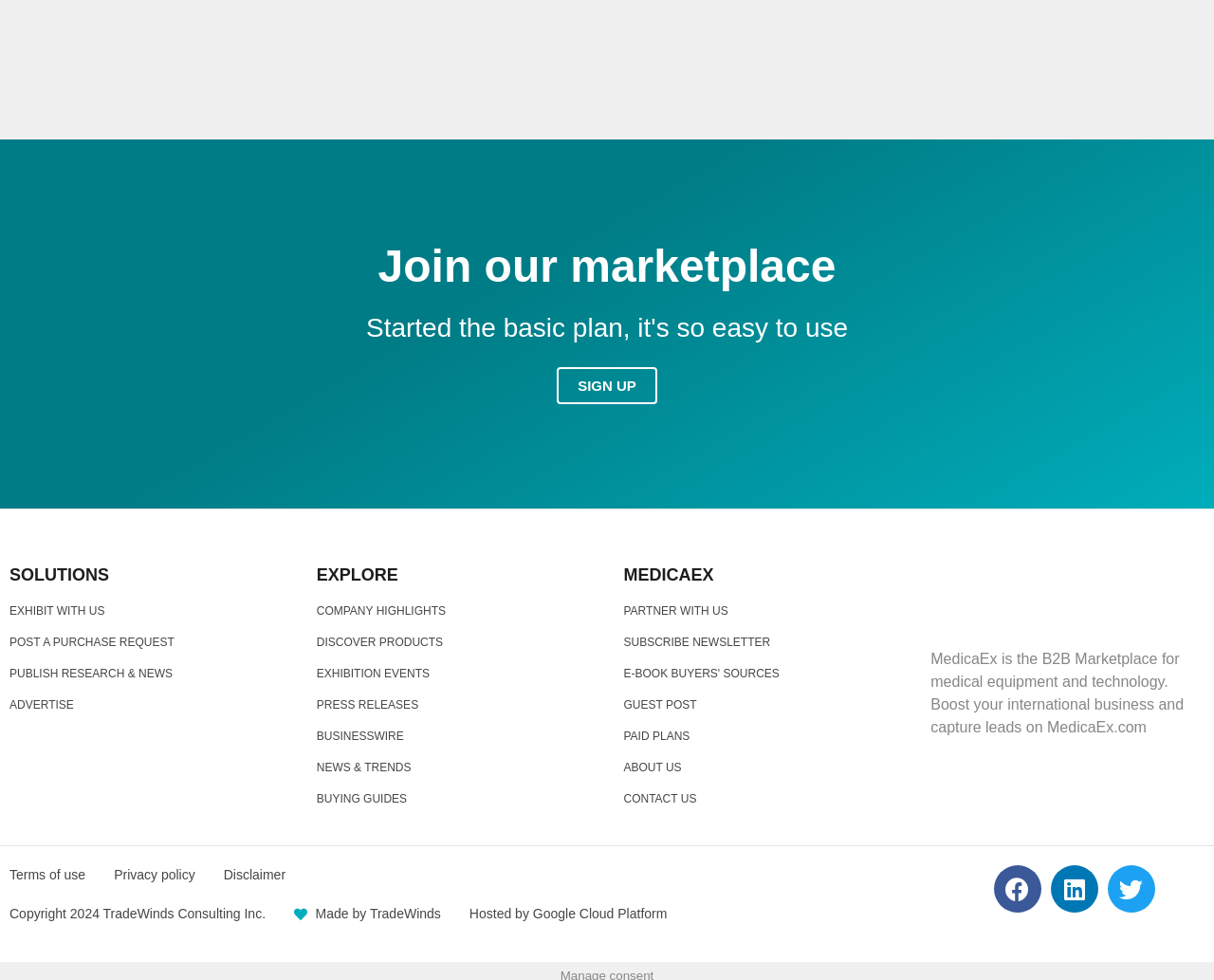Please identify the bounding box coordinates of the element that needs to be clicked to execute the following command: "Subscribe to the newsletter". Provide the bounding box using four float numbers between 0 and 1, formatted as [left, top, right, bottom].

[0.514, 0.647, 0.635, 0.664]